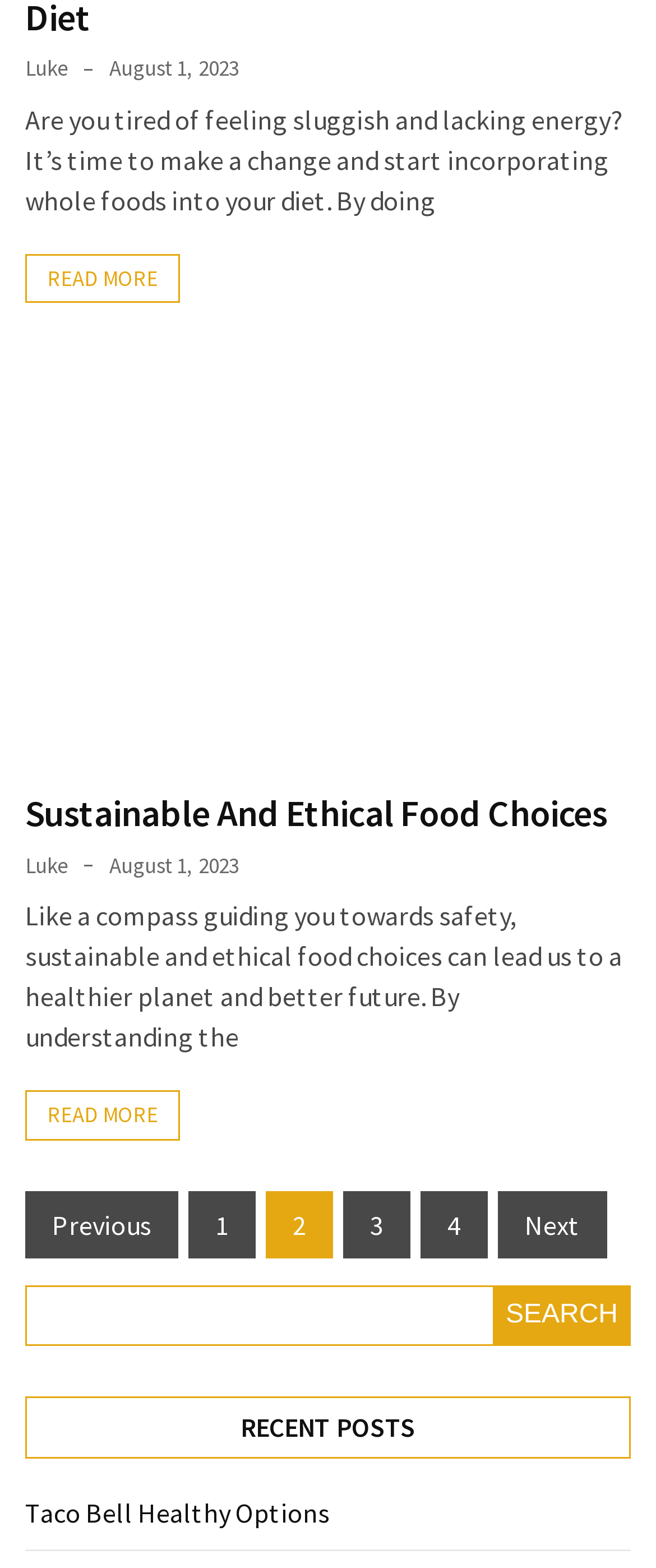Find the bounding box of the UI element described as: "3". The bounding box coordinates should be given as four float values between 0 and 1, i.e., [left, top, right, bottom].

[0.523, 0.759, 0.626, 0.802]